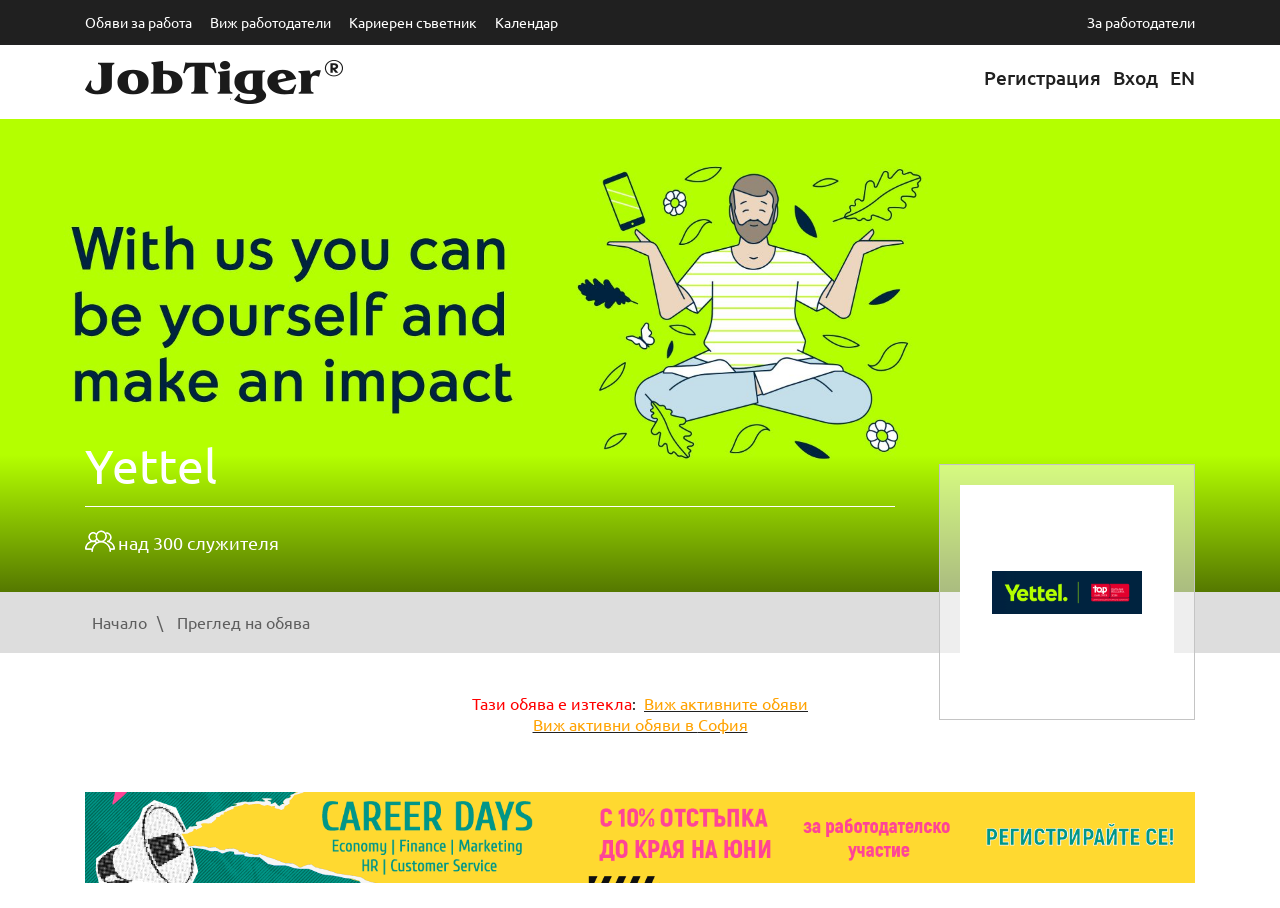What is the language of the webpage?
Refer to the image and provide a detailed answer to the question.

The language of the webpage is obtained from the link element 'EN', which suggests that the webpage is not in English, but has an option to switch to English.